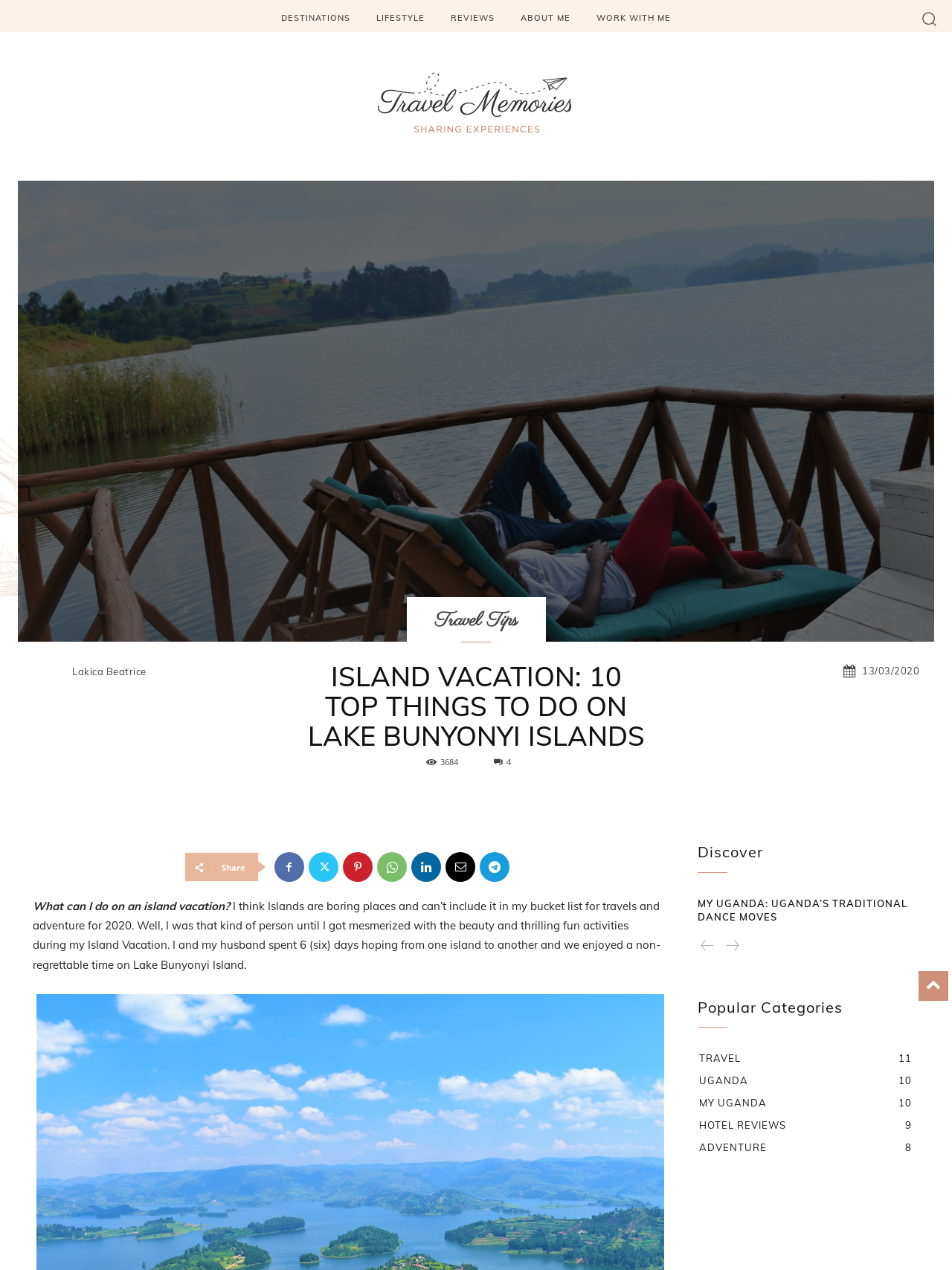Look at the image and give a detailed response to the following question: How many categories are listed under 'Popular Categories'?

I found this information by counting the number of links under the 'Popular Categories' heading, which are 'TRAVEL 11', 'UGANDA 10', 'MY UGANDA 10', 'HOTEL REVIEWS 9', and 'ADVENTURE 8'.